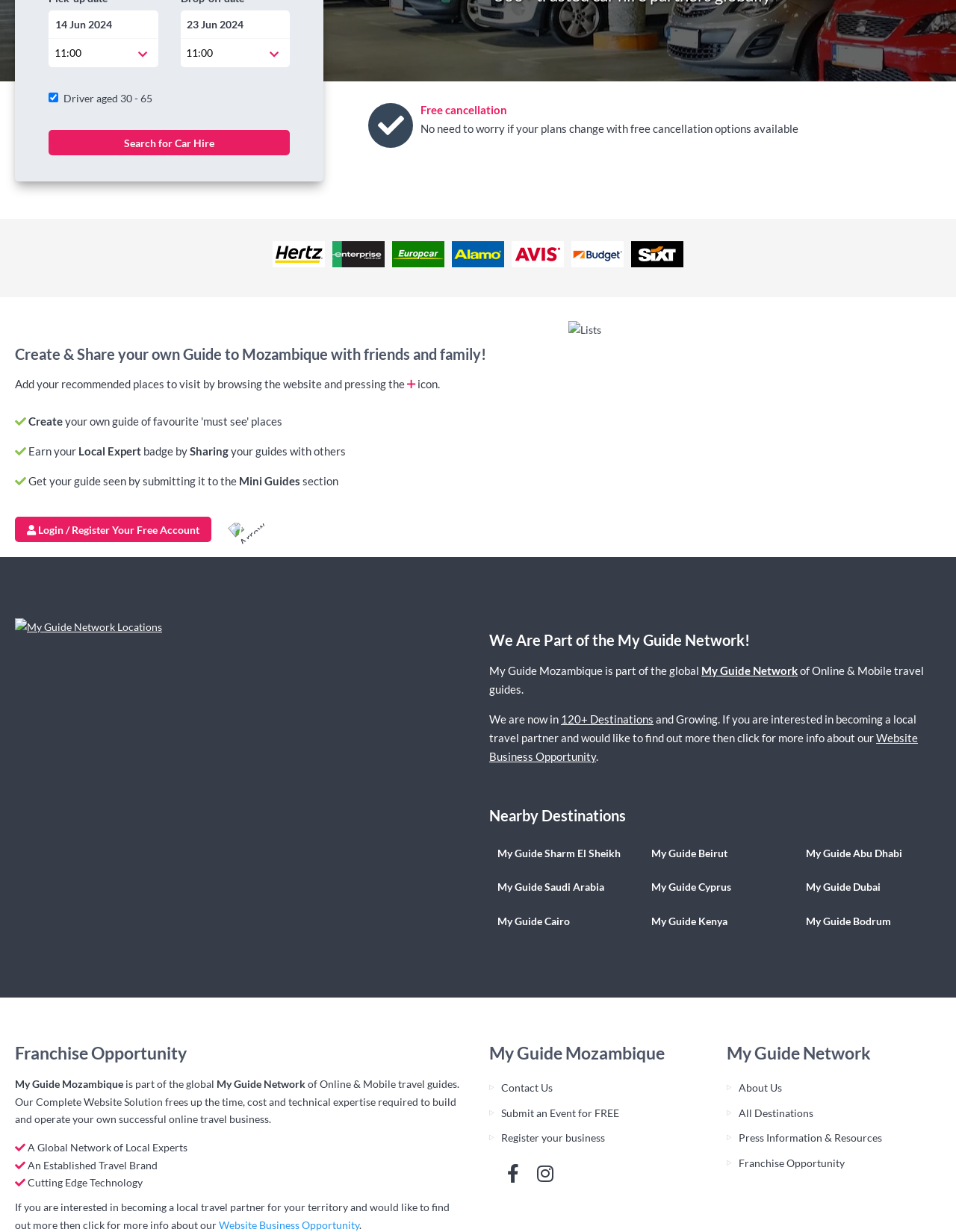Please identify the bounding box coordinates for the region that you need to click to follow this instruction: "Select a date from the first combobox".

[0.051, 0.032, 0.165, 0.055]